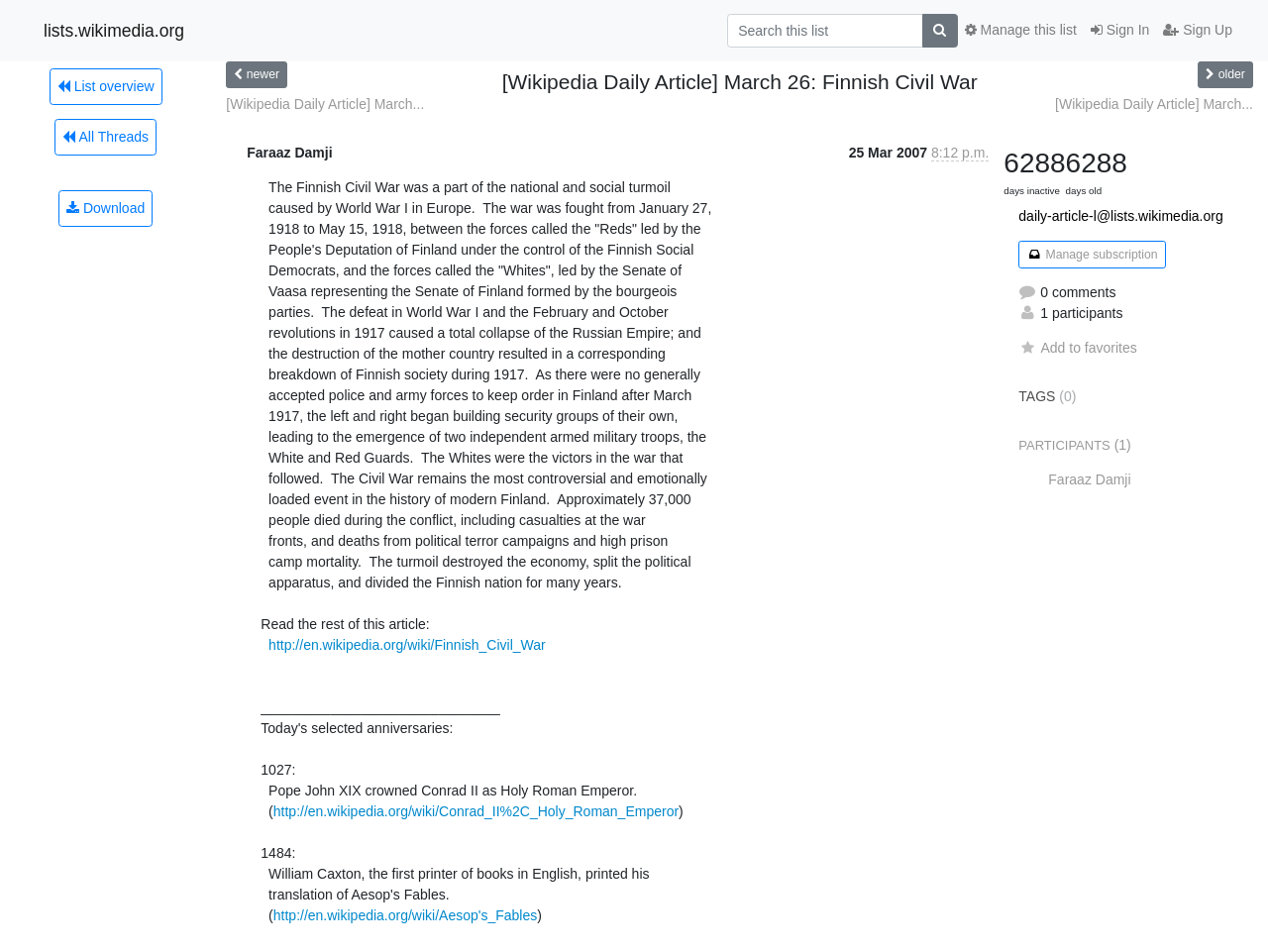How many people died during the conflict?
Look at the image and answer the question using a single word or phrase.

37,000